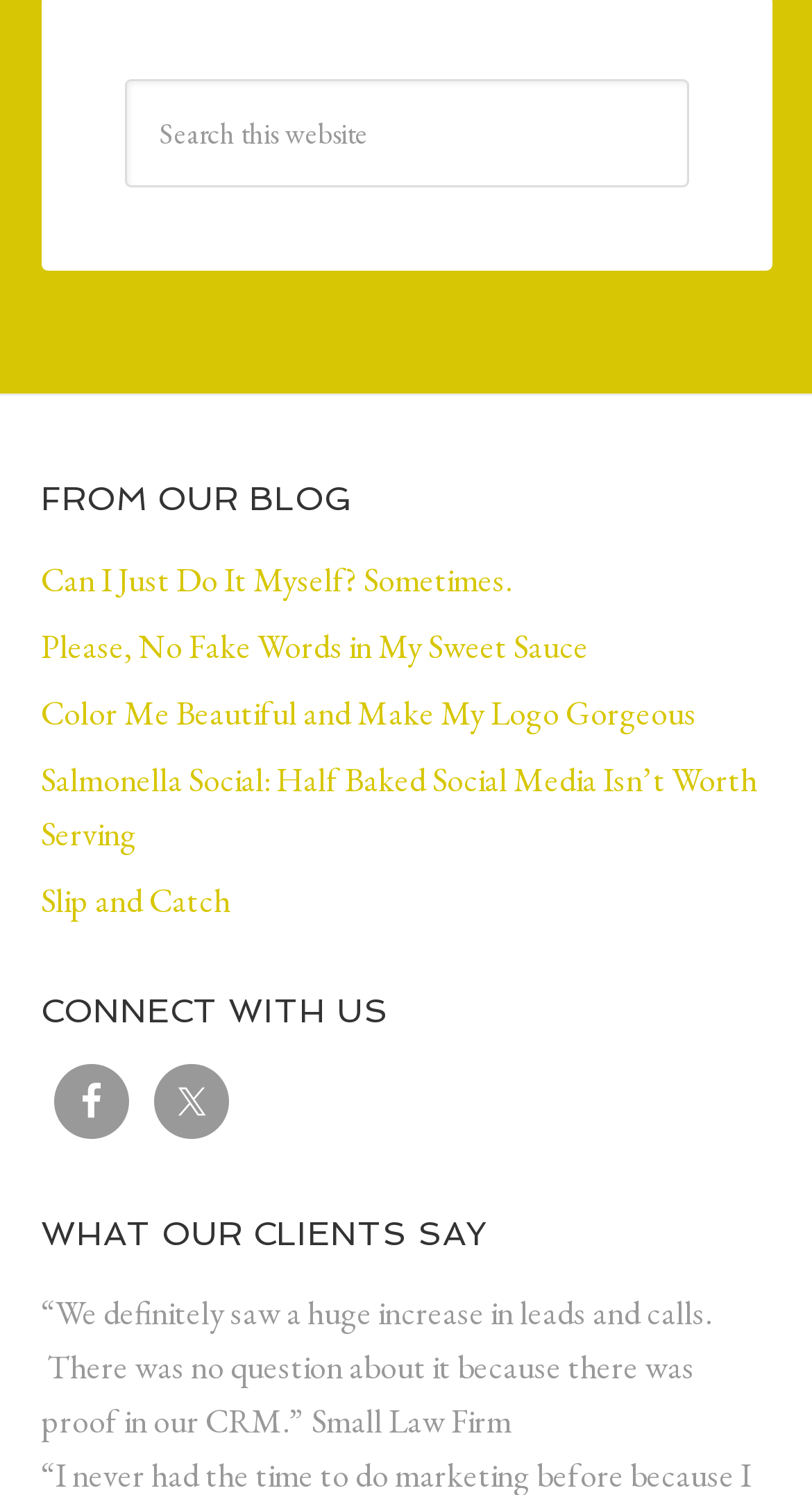Find the bounding box coordinates of the element you need to click on to perform this action: 'Connect with us on Facebook'. The coordinates should be represented by four float values between 0 and 1, in the format [left, top, right, bottom].

[0.065, 0.711, 0.158, 0.762]